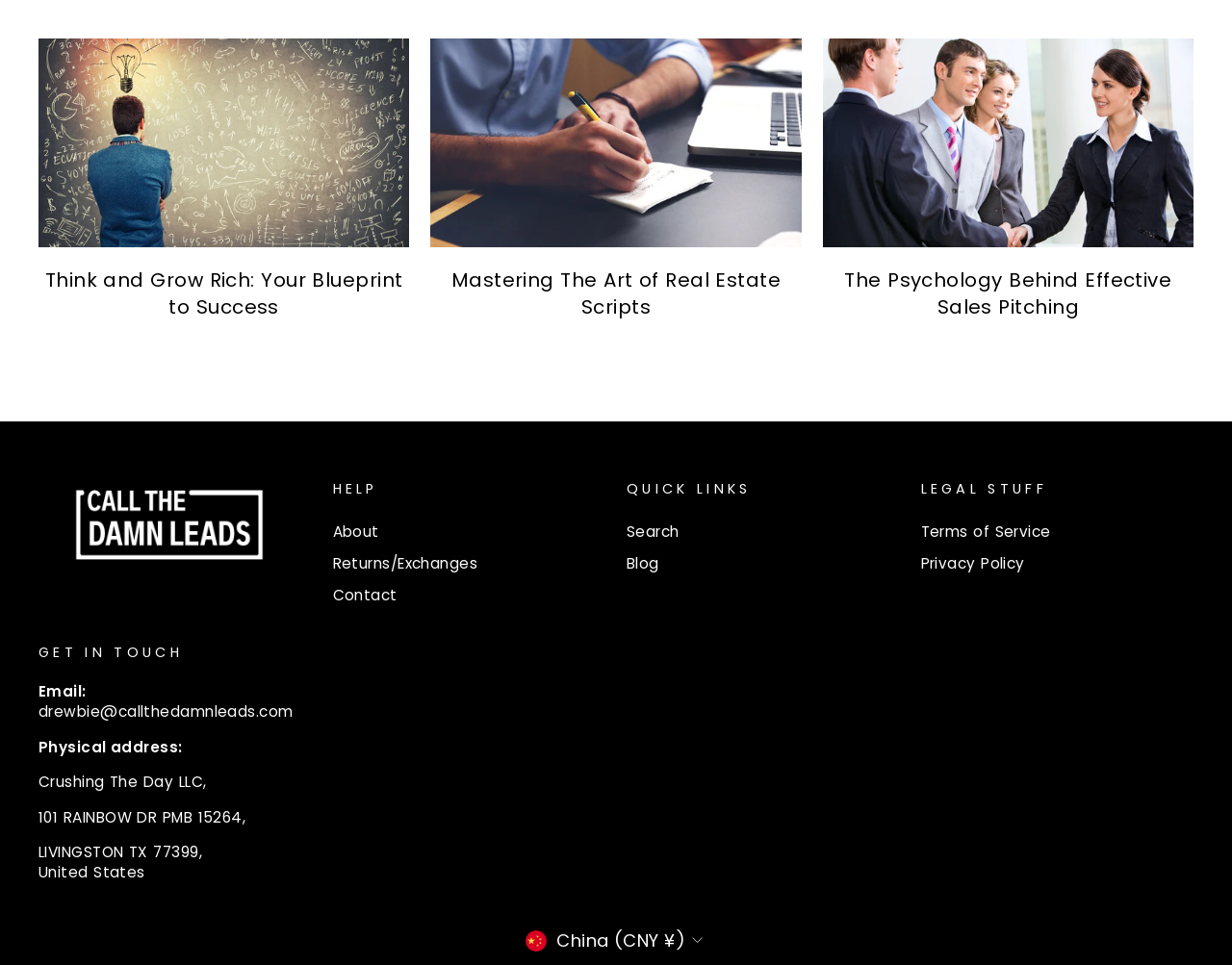Please reply to the following question with a single word or a short phrase:
What is the title of the first book?

Think and Grow Rich